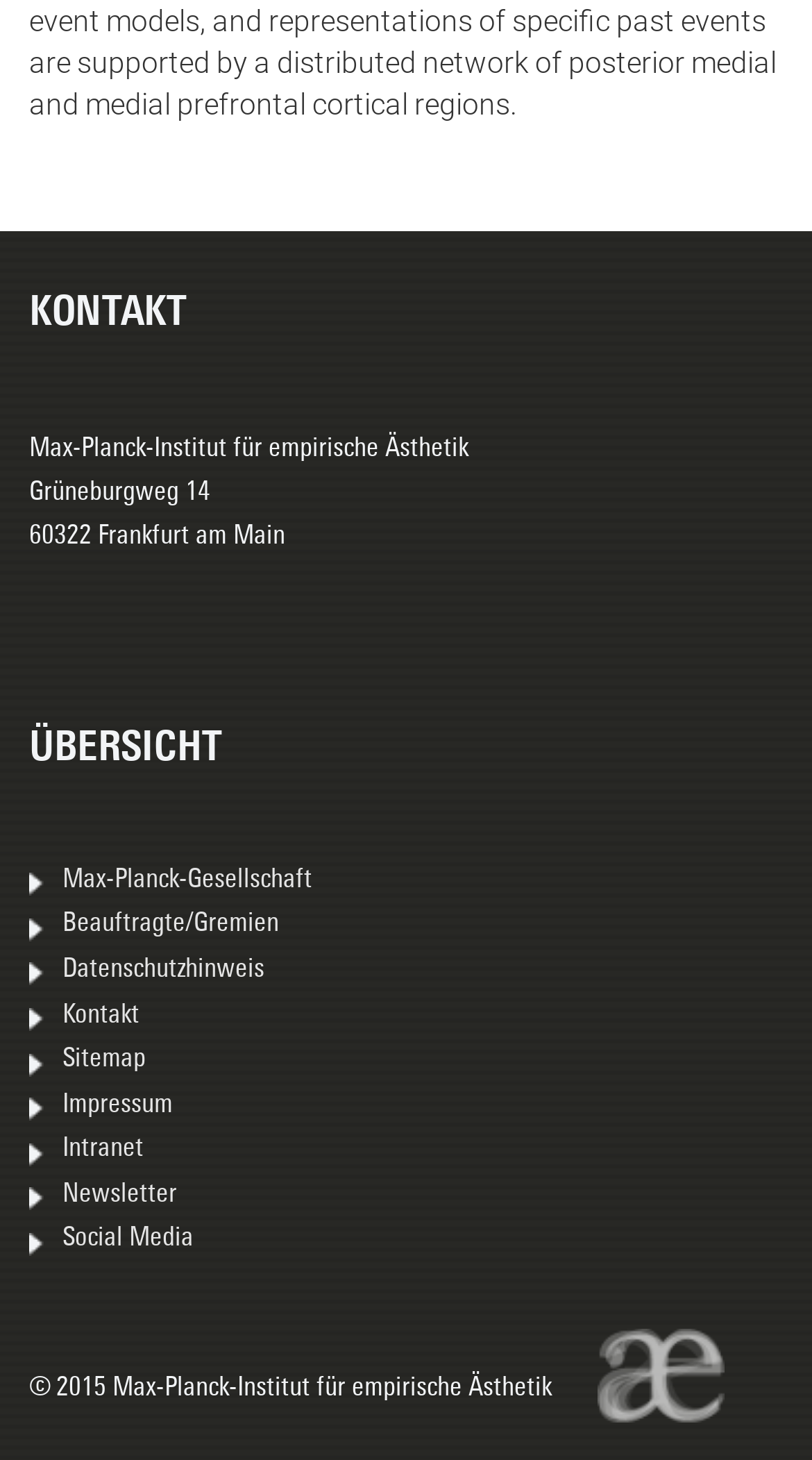Pinpoint the bounding box coordinates of the element you need to click to execute the following instruction: "go to Kontakt". The bounding box should be represented by four float numbers between 0 and 1, in the format [left, top, right, bottom].

[0.077, 0.685, 0.172, 0.704]